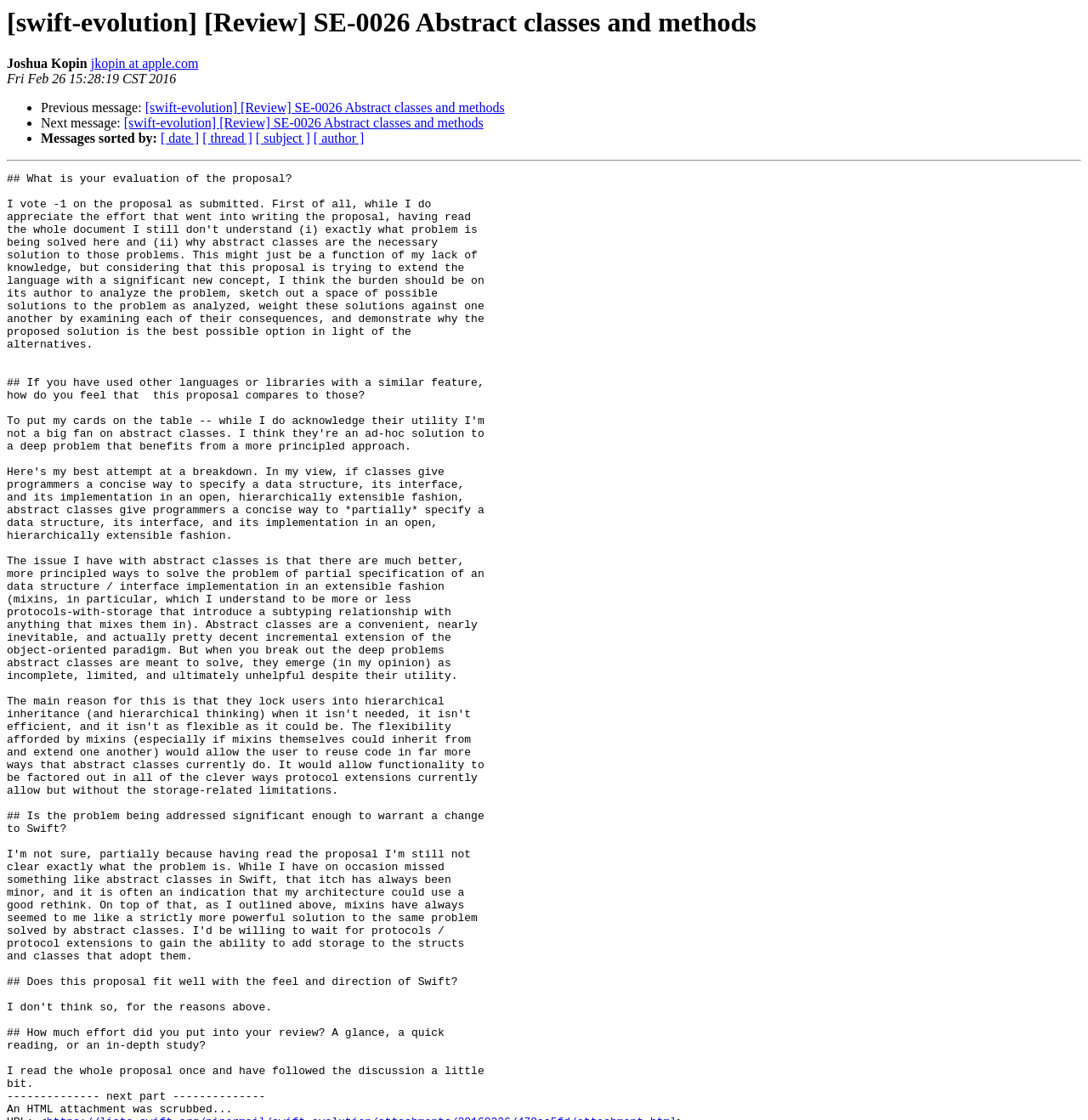Answer the following query with a single word or phrase:
What is the purpose of the separator element?

to separate sections